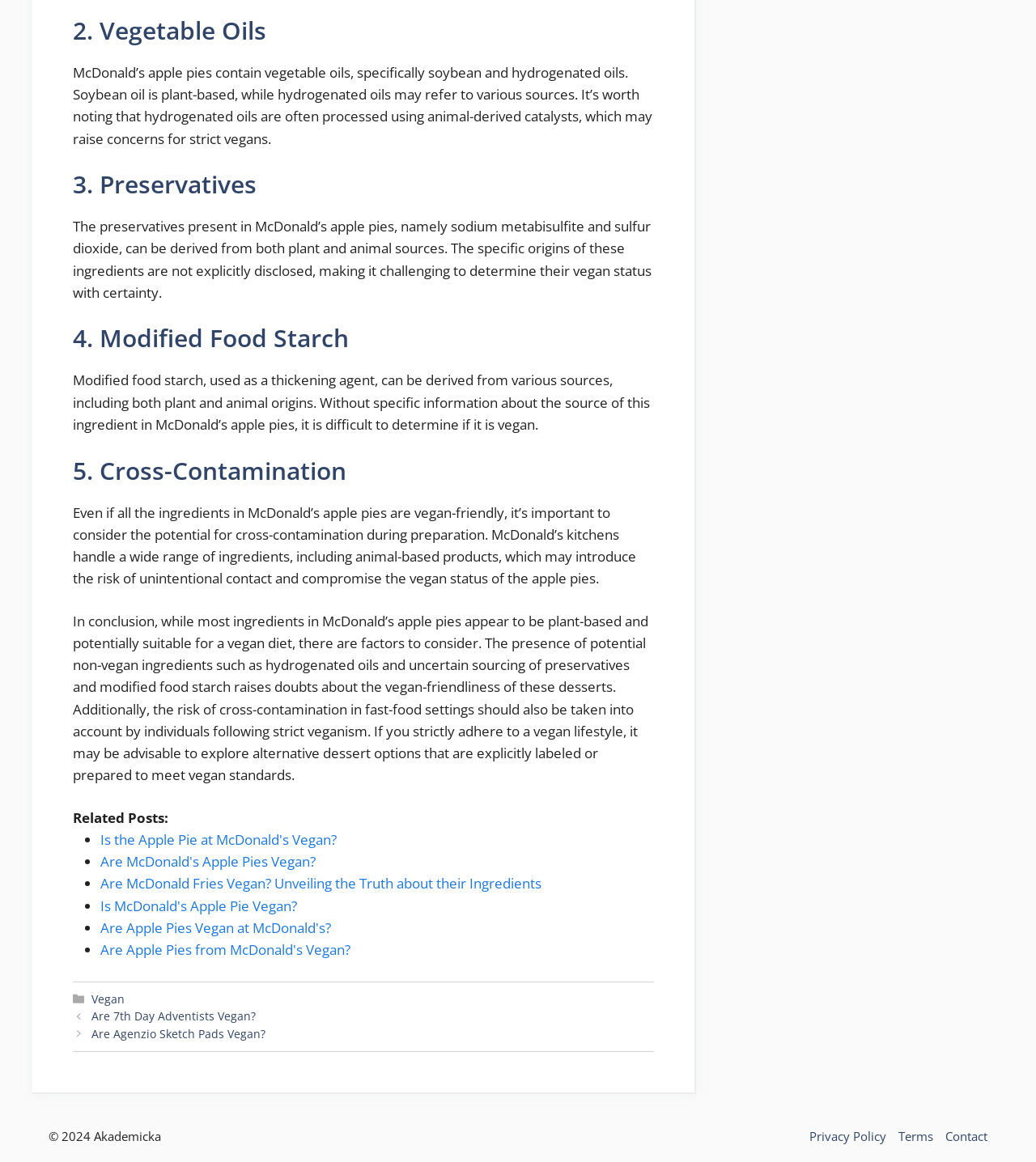Please identify the bounding box coordinates of the clickable region that I should interact with to perform the following instruction: "Click the link 'Are McDonald Fries Vegan? Unveiling the Truth about their Ingredients'". The coordinates should be expressed as four float numbers between 0 and 1, i.e., [left, top, right, bottom].

[0.097, 0.752, 0.523, 0.768]